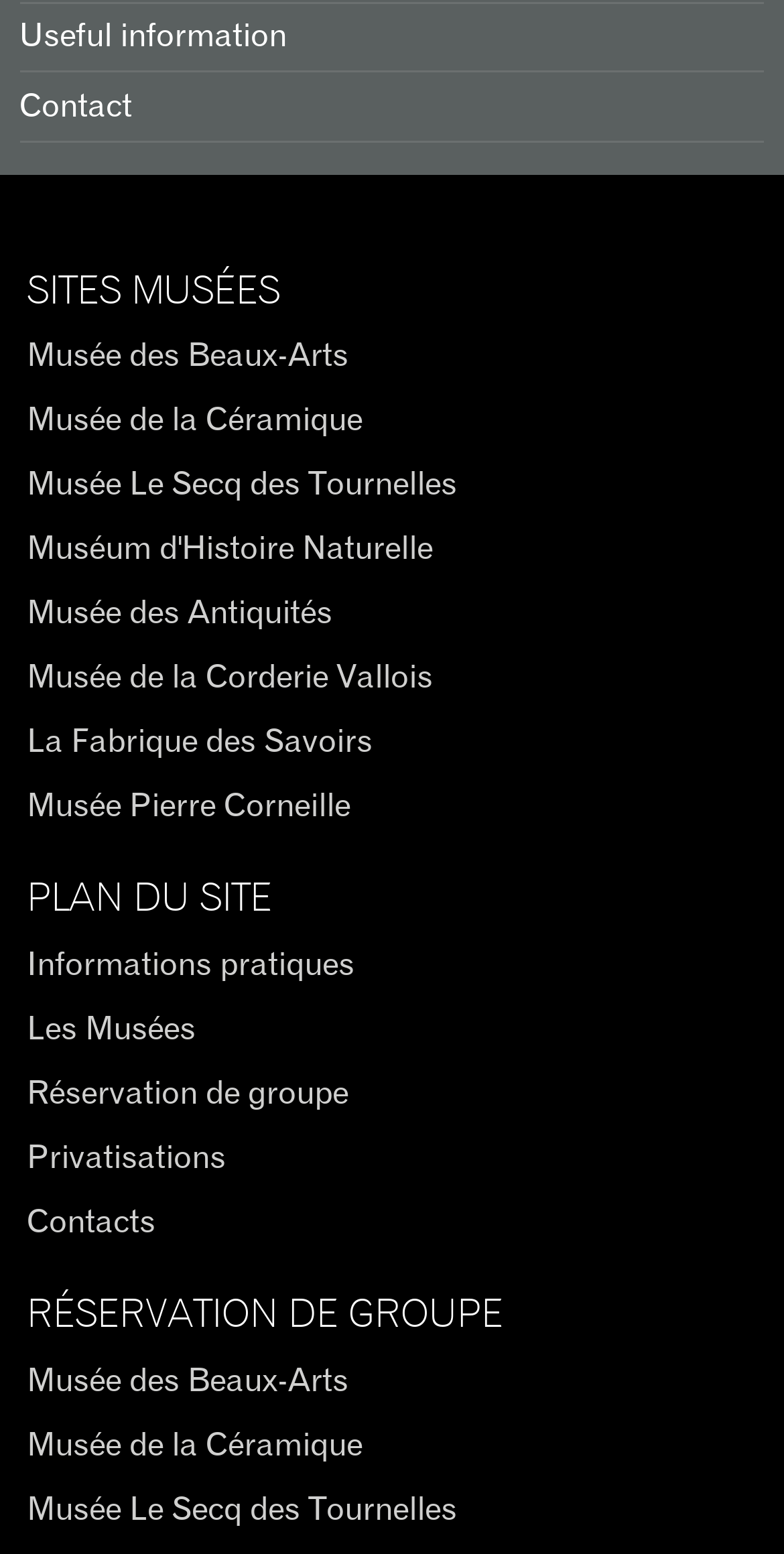Respond to the following question with a brief word or phrase:
What is the name of the last link under the 'PLAN DU SITE' heading?

Contacts